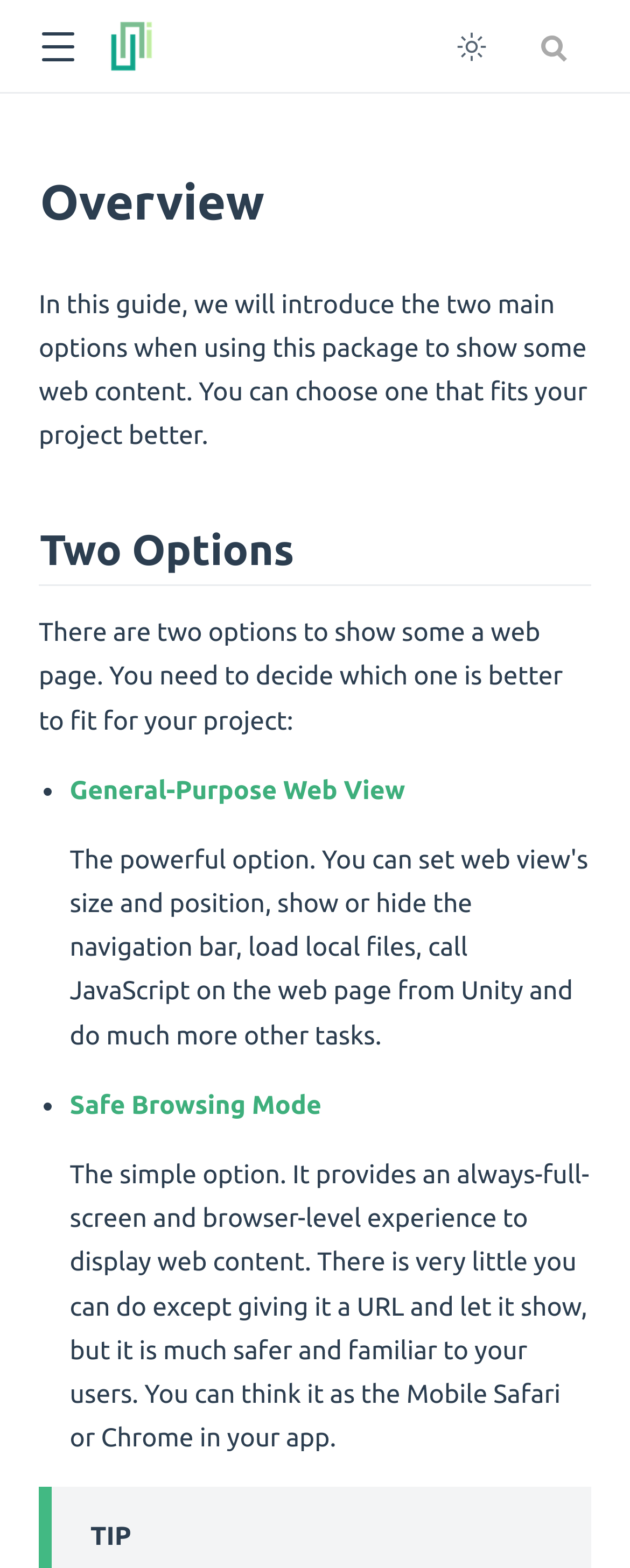Provide a thorough description of the webpage you see.

The webpage is about UniWebView, a modern web view component for mobile Unity 3D games. At the top left, there is a button to toggle the sidebar, and next to it, a link to UniWebView with an accompanying image. On the top right, there is a button to toggle the color mode, accompanied by an image, and a search bar.

Below the top navigation, there is a heading that reads "Overview" followed by a paragraph of text that introduces the guide, which explains the two main options for using the package to show web content. 

Underneath, there is another heading that reads "Two Options" followed by a paragraph of text that explains the need to decide which option is better for the project. 

The webpage then presents two options in a list format, marked by bullet points. The first option is "General-Purpose Web View", and the second option is "Safe Browsing Mode". The "Safe Browsing Mode" option is described in more detail, explaining that it provides a full-screen and browser-level experience to display web content, and is safer and more familiar to users. 

At the bottom of the page, there is a tip marked by the text "TIP".